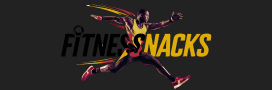Please provide a brief answer to the question using only one word or phrase: 
What is the style of the word 'FITNESS'?

Bold, sleek